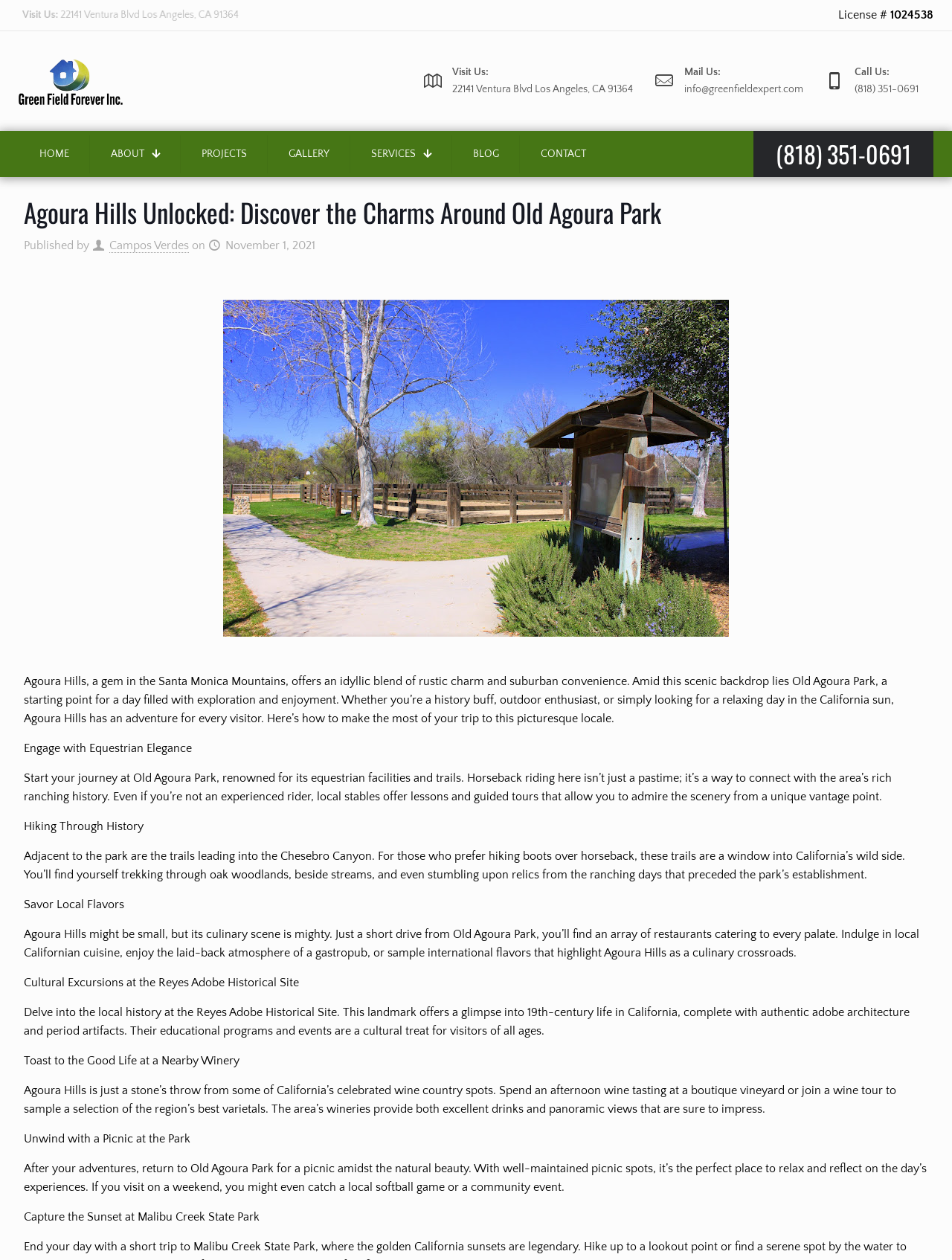Given the element description "Frequently Asked Questions" in the screenshot, predict the bounding box coordinates of that UI element.

None